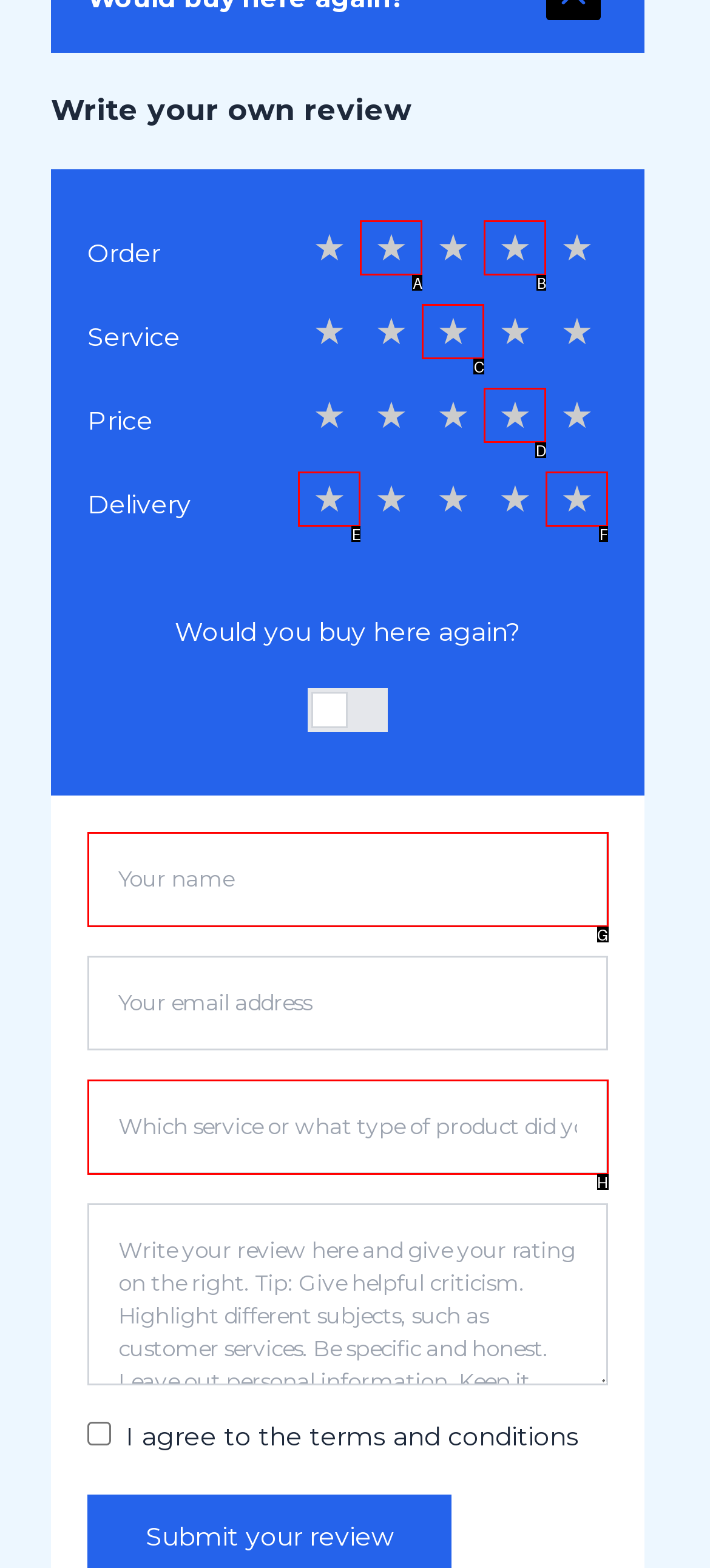Point out the option that aligns with the description: aria-label="Your name" name="name" placeholder="Your name"
Provide the letter of the corresponding choice directly.

G